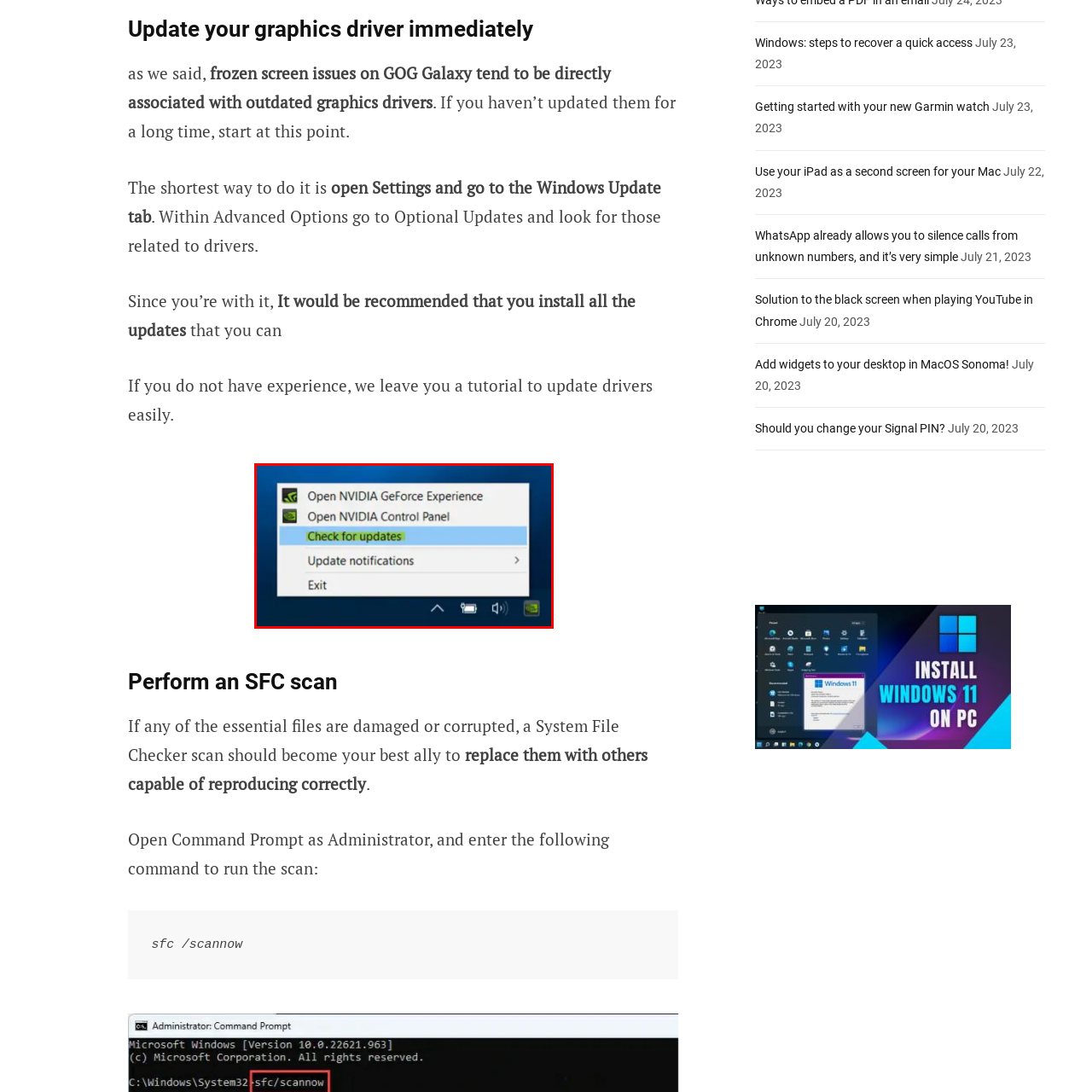Focus on the image within the purple boundary, What is the purpose of the 'Open NVIDIA GeForce Experience' option? 
Answer briefly using one word or phrase.

Managing graphics settings